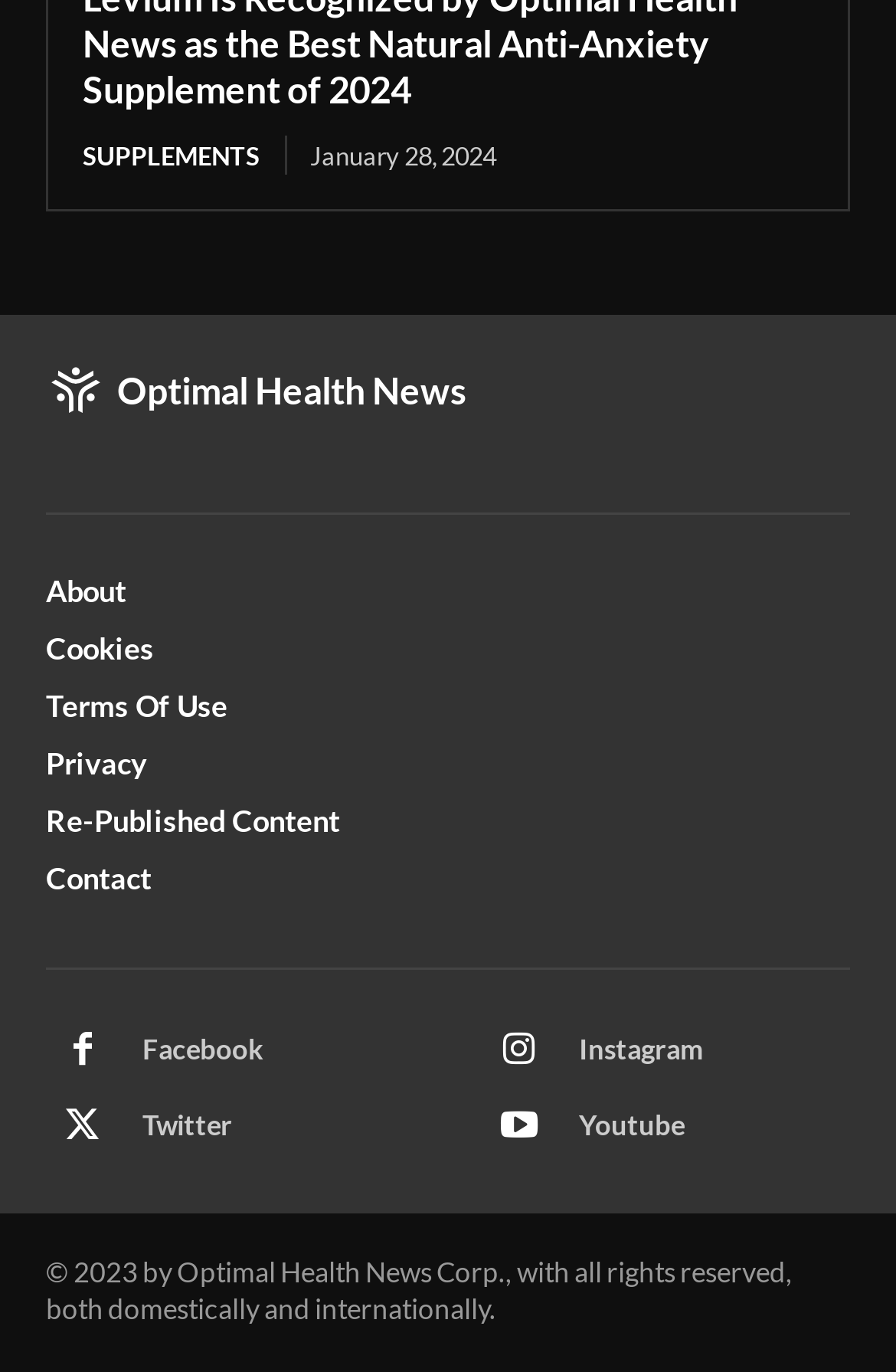Using the details in the image, give a detailed response to the question below:
How many social media links are present on the webpage?

There are four social media links present on the webpage, which are Facebook, Instagram, Twitter, and Youtube. These links are represented by the link elements with the text 'Facebook', 'Instagram', 'Twitter', and 'Youtube' respectively.